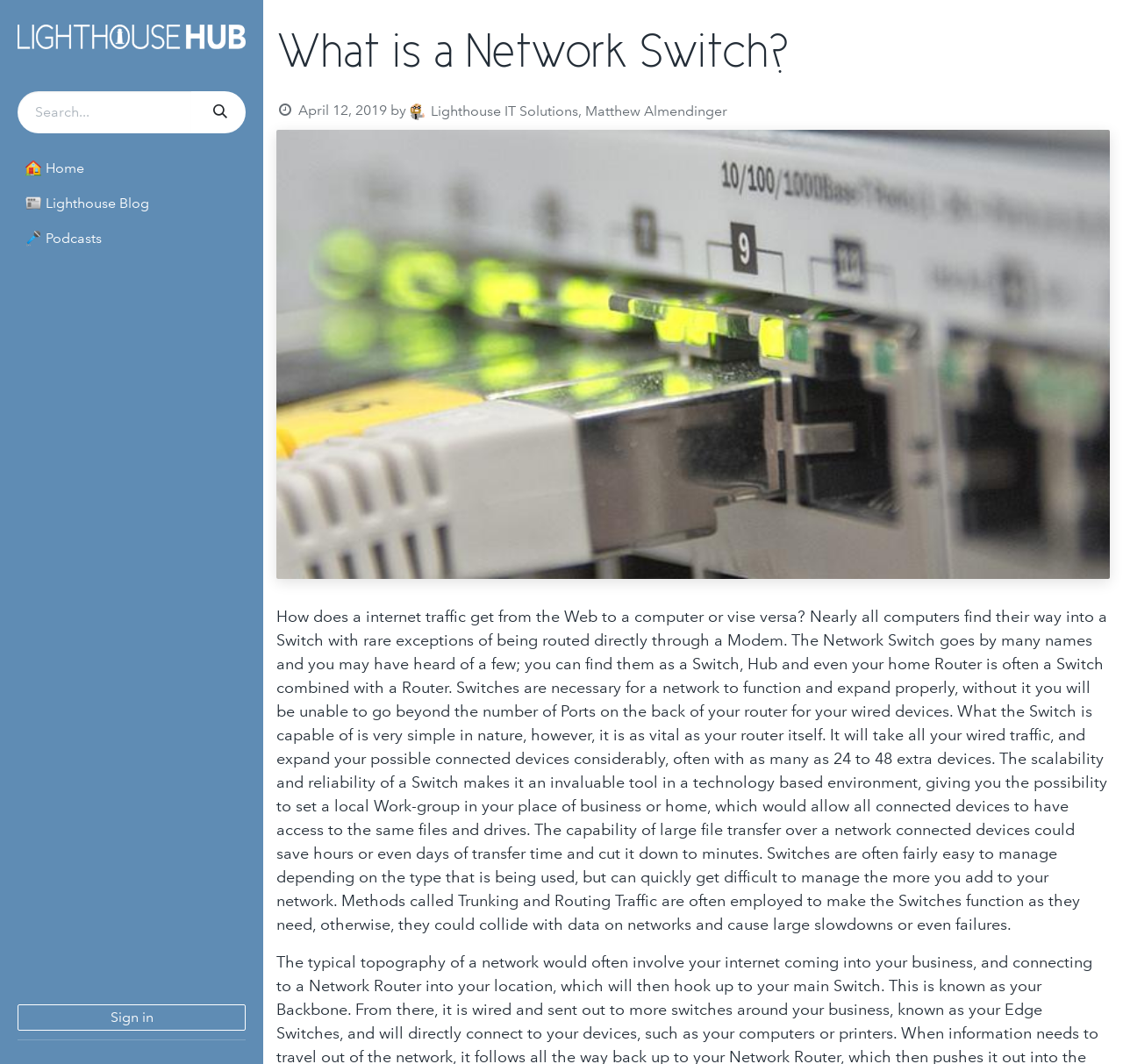Locate the UI element described as follows: "📰 Lighthouse Blog". Return the bounding box coordinates as four float numbers between 0 and 1 in the order [left, top, right, bottom].

[0.016, 0.175, 0.219, 0.208]